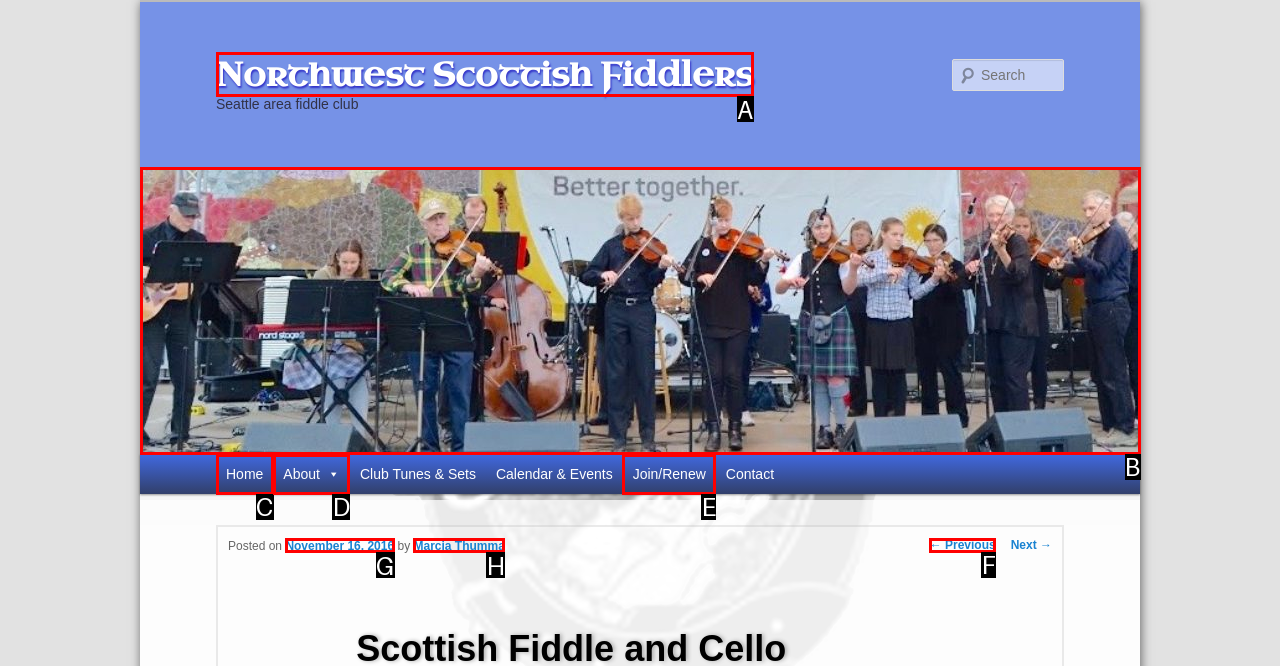Tell me which option I should click to complete the following task: View previous post
Answer with the option's letter from the given choices directly.

F